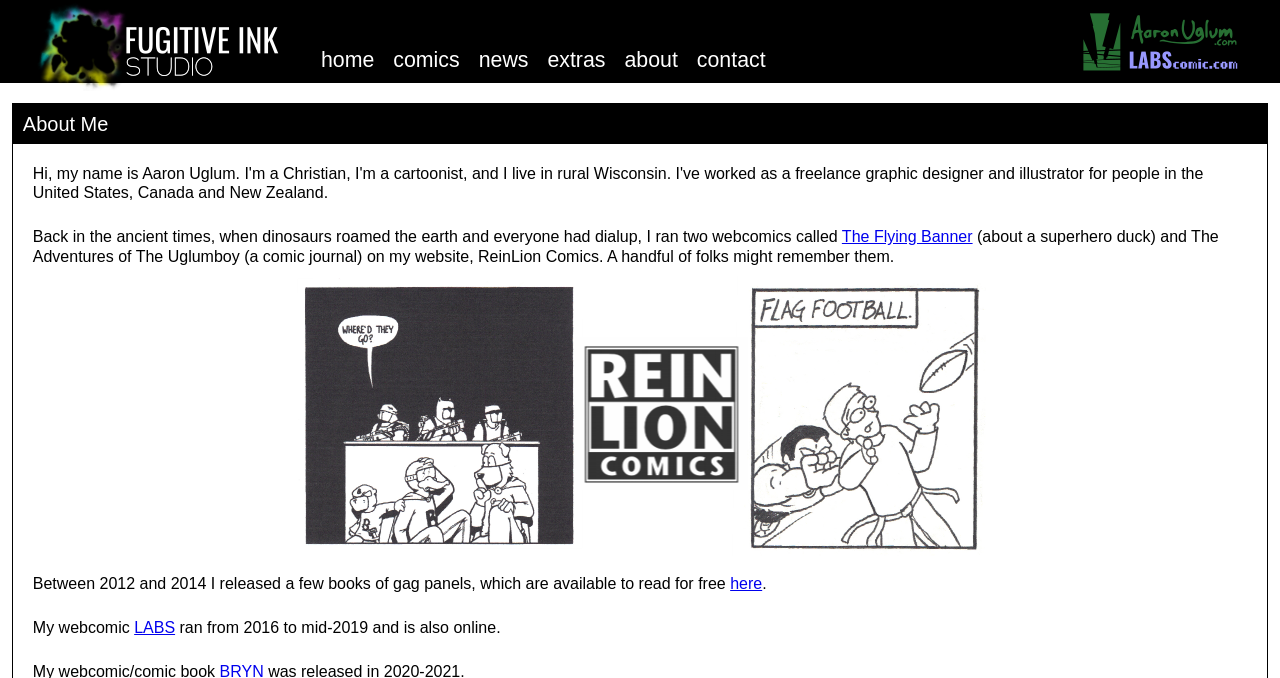Determine the bounding box coordinates of the clickable region to execute the instruction: "view comics". The coordinates should be four float numbers between 0 and 1, denoted as [left, top, right, bottom].

[0.307, 0.071, 0.359, 0.106]